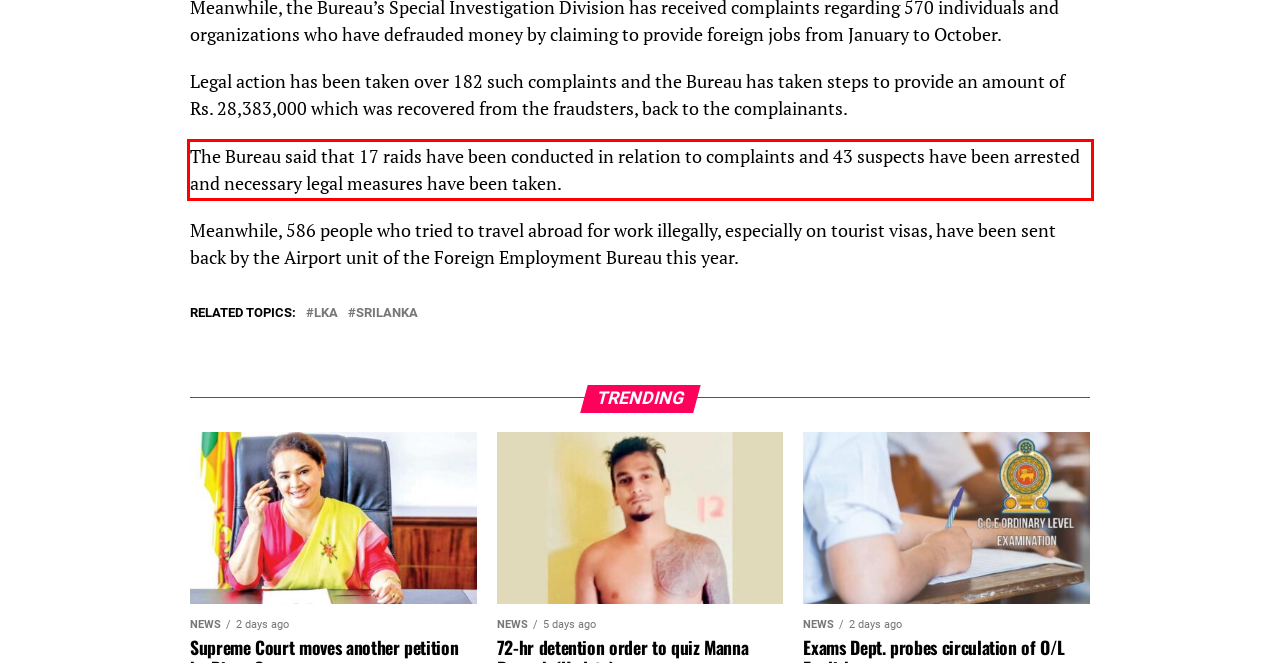Given a webpage screenshot with a red bounding box, perform OCR to read and deliver the text enclosed by the red bounding box.

The Bureau said that 17 raids have been conducted in relation to complaints and 43 suspects have been arrested and necessary legal measures have been taken.